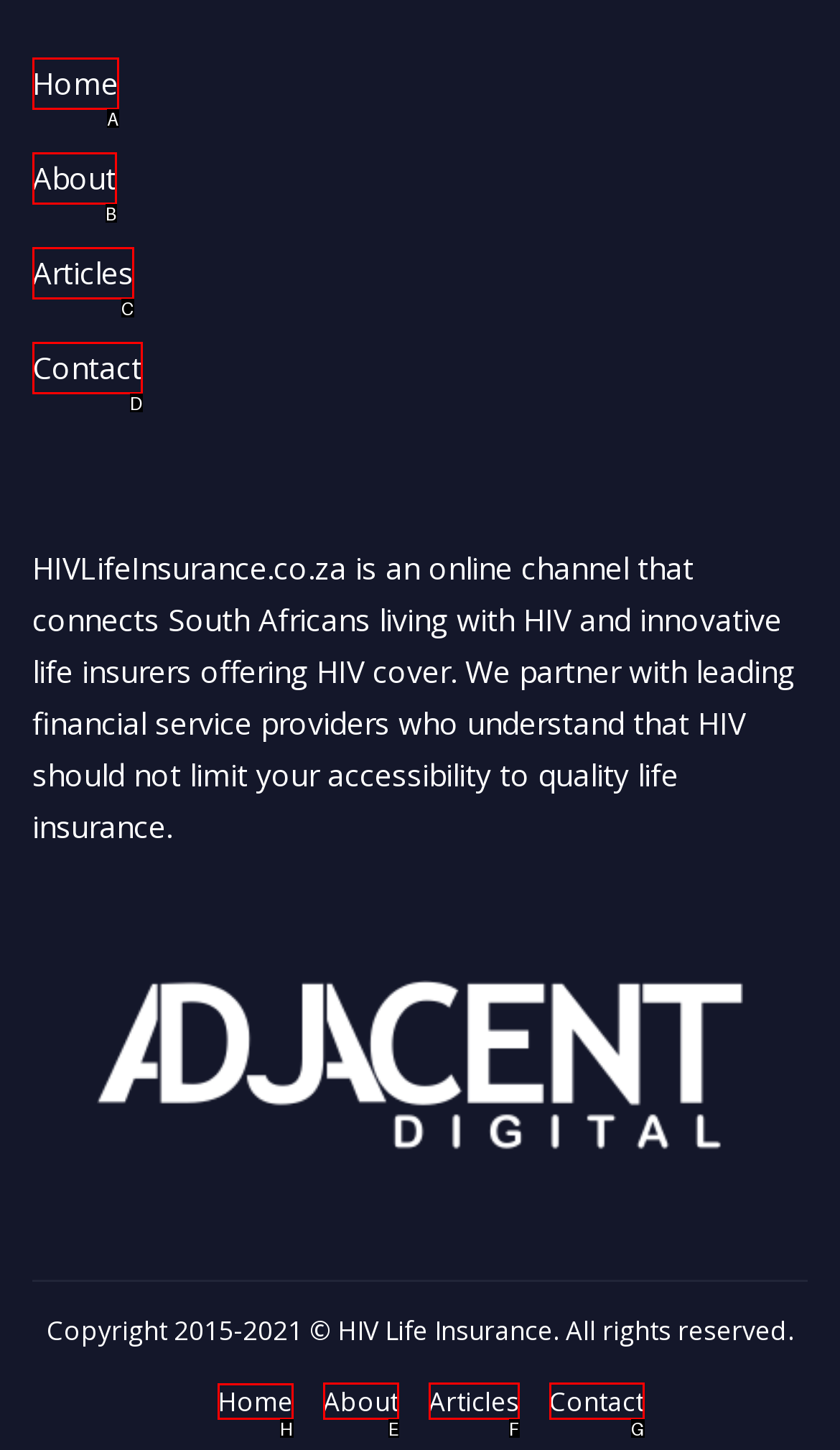For the task: visit the footer home page, specify the letter of the option that should be clicked. Answer with the letter only.

H